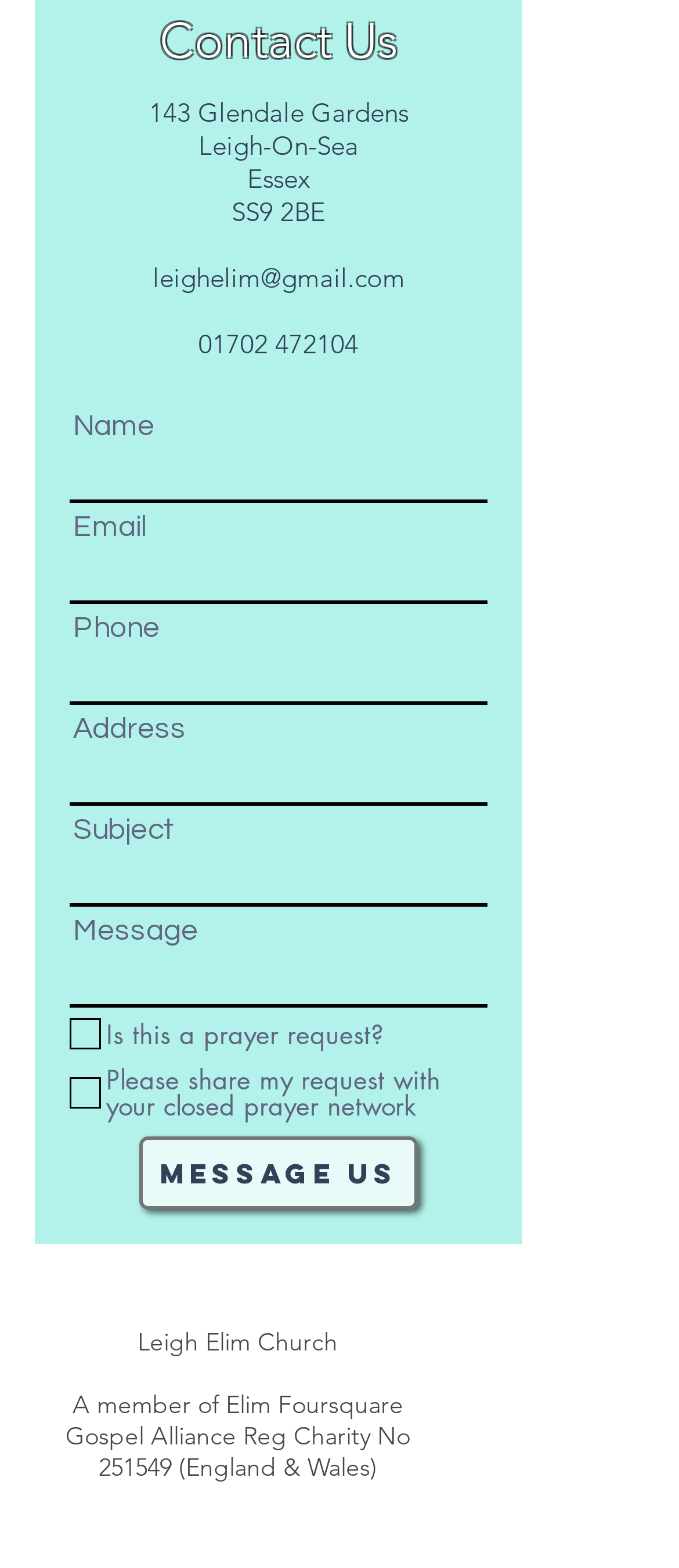Given the element description, predict the bounding box coordinates in the format (top-left x, top-left y, bottom-right x, bottom-right y), using floating point numbers between 0 and 1: name="phone" placeholder=""

[0.103, 0.418, 0.718, 0.45]